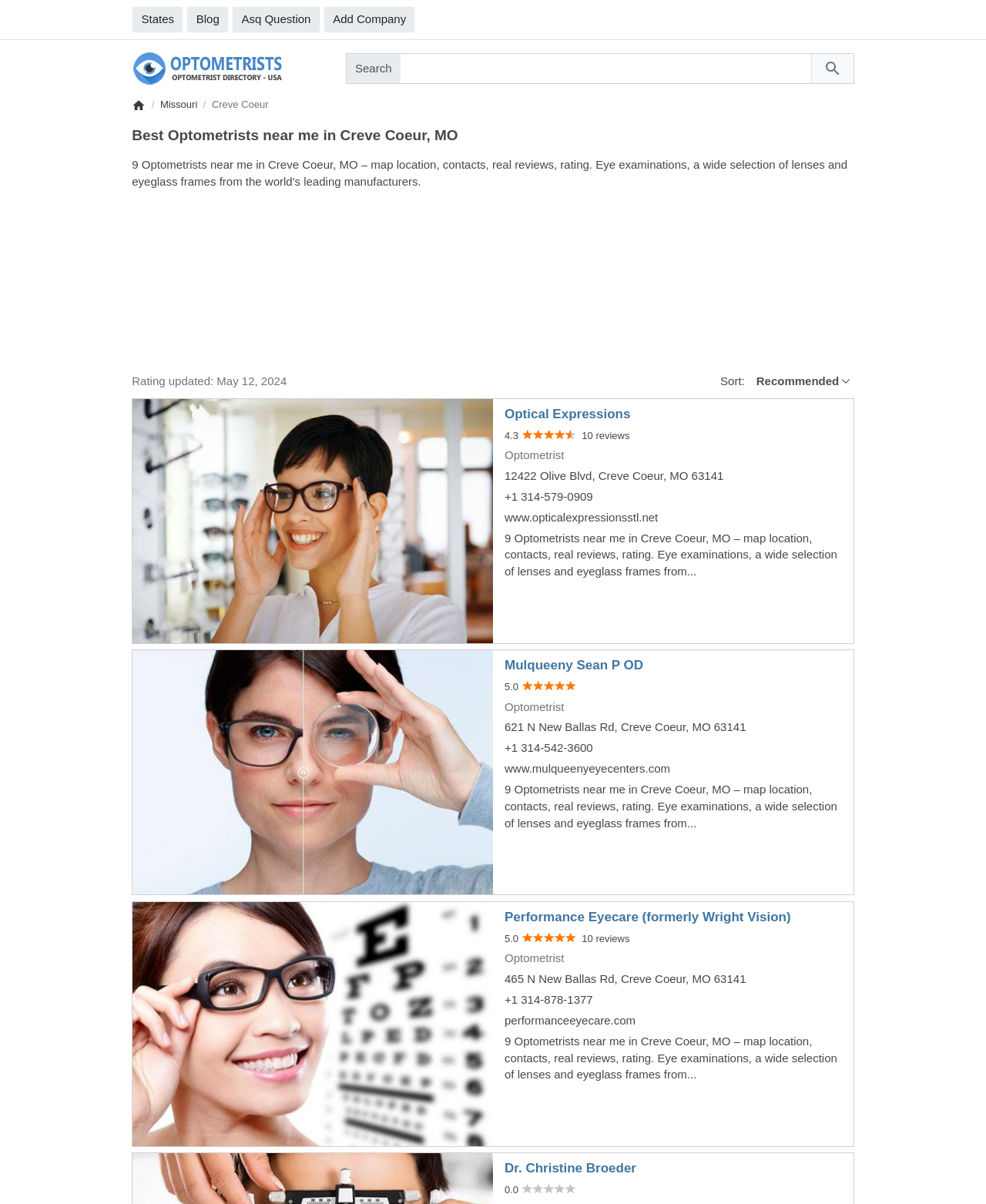What is the address of Mulqueeny Sean P OD?
Based on the image, provide your answer in one word or phrase.

621 N New Ballas Rd, Creve Coeur, MO 63141